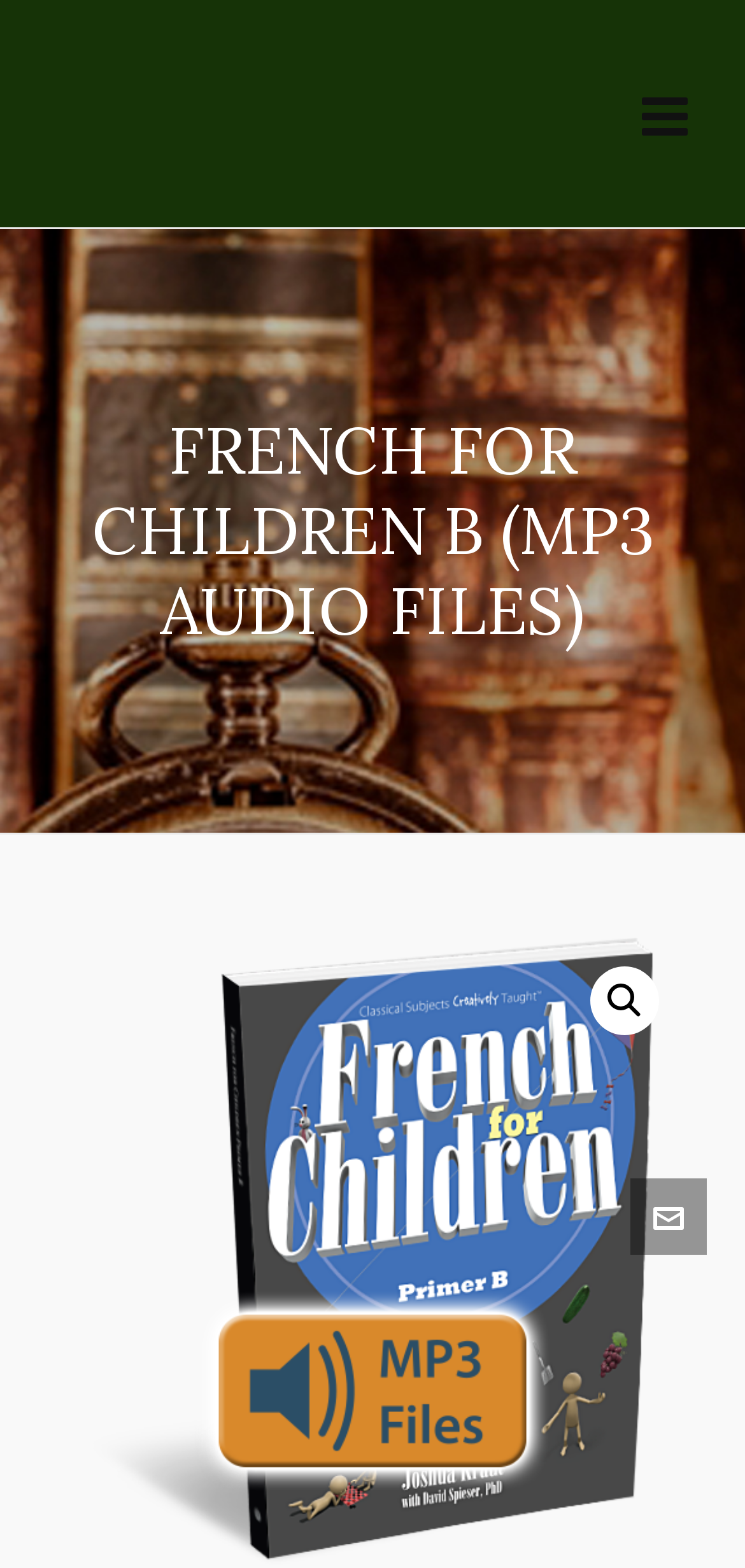Provide the bounding box coordinates of the HTML element described as: "alt="🔍"". The bounding box coordinates should be four float numbers between 0 and 1, i.e., [left, top, right, bottom].

[0.792, 0.616, 0.885, 0.66]